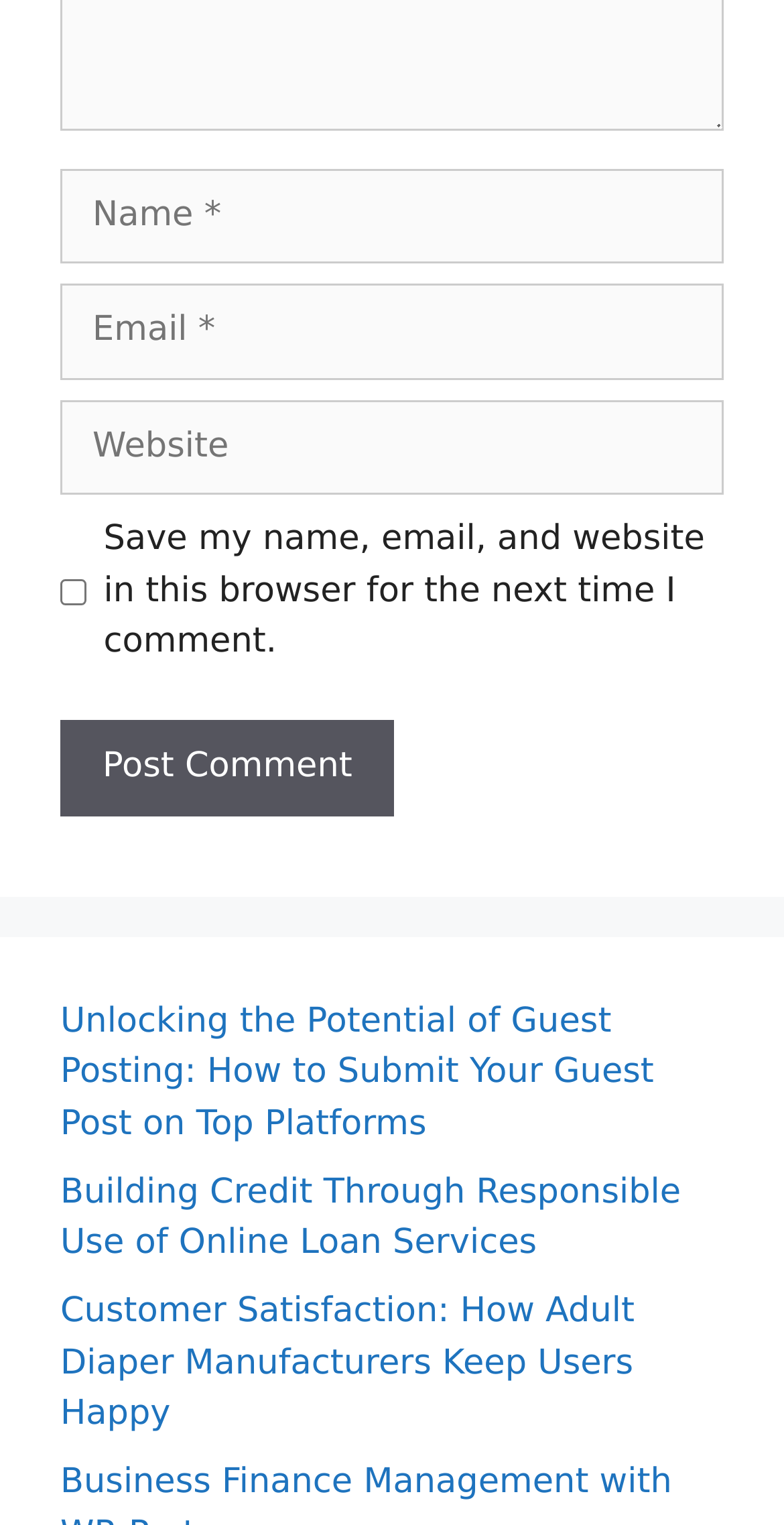Give the bounding box coordinates for this UI element: "aria-label="Improvised Music Company"". The coordinates should be four float numbers between 0 and 1, arranged as [left, top, right, bottom].

None